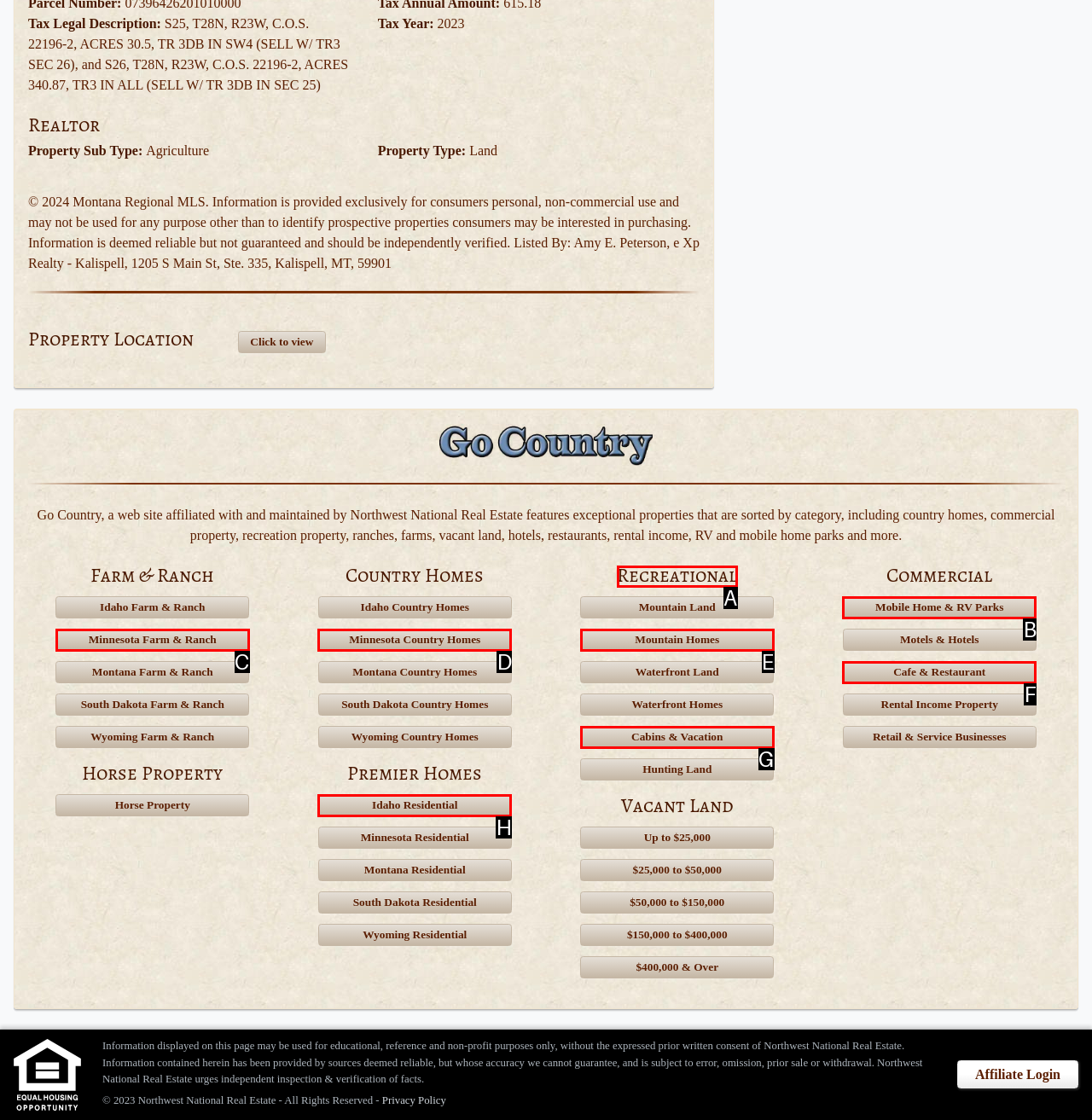Identify which HTML element to click to fulfill the following task: Learn about recreational properties. Provide your response using the letter of the correct choice.

A